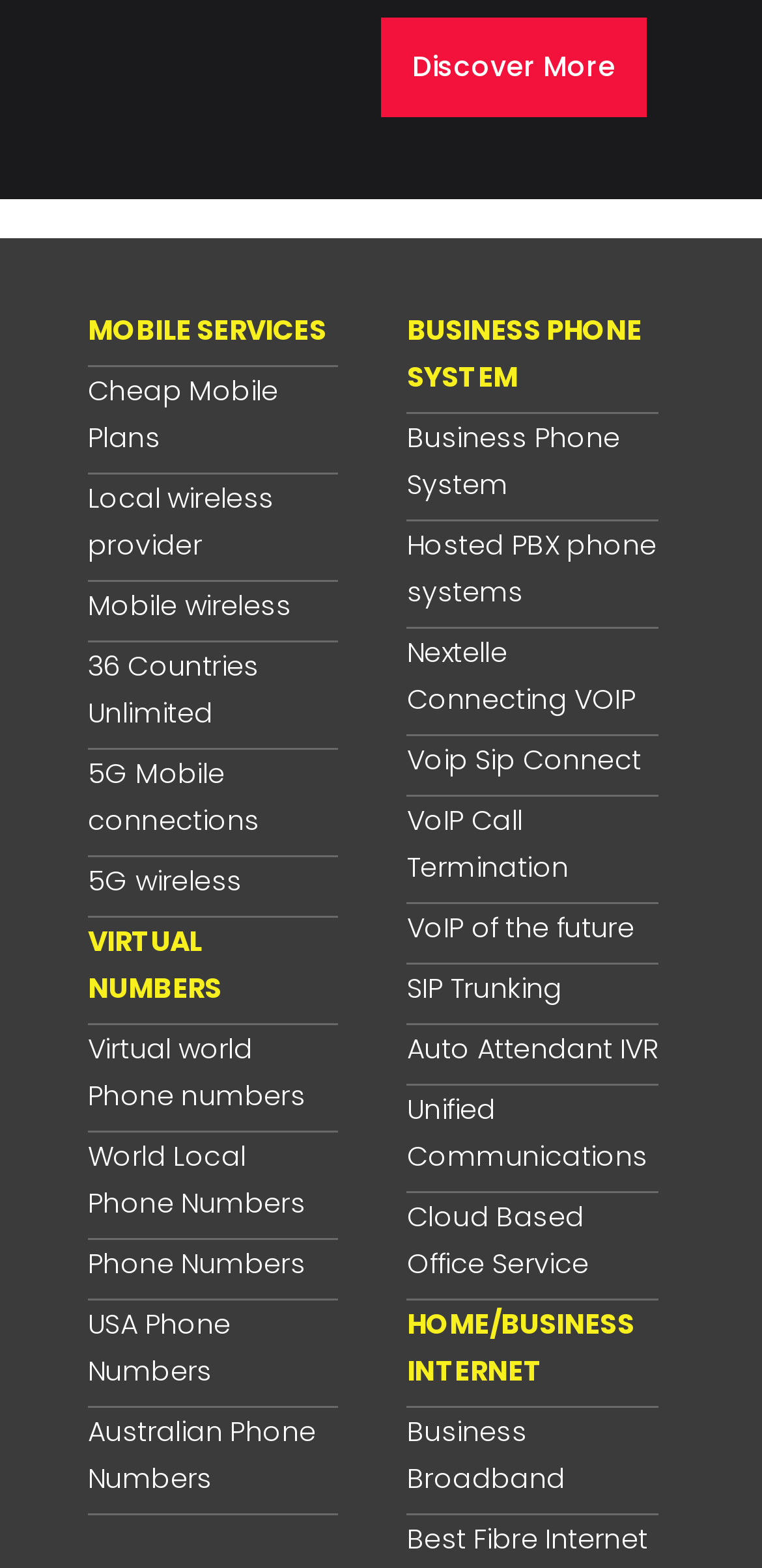Please provide the bounding box coordinates for the element that needs to be clicked to perform the instruction: "Check out home and business internet services". The coordinates must consist of four float numbers between 0 and 1, formatted as [left, top, right, bottom].

[0.534, 0.83, 0.863, 0.89]